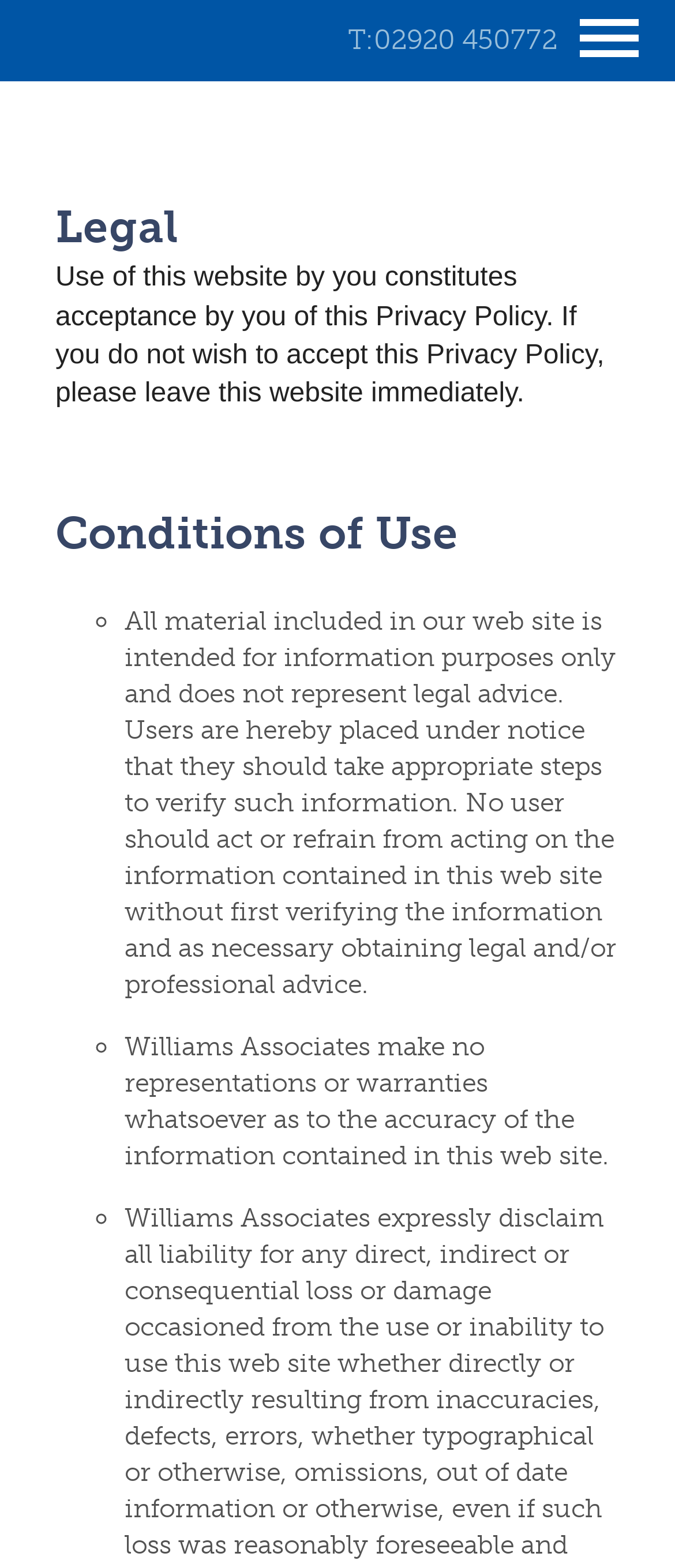What does Williams Associates not provide?
Answer the question in a detailed and comprehensive manner.

The StaticText element explicitly states that the information on this website 'does not represent legal advice.' This implies that Williams Associates does not provide legal advice to users through this website.